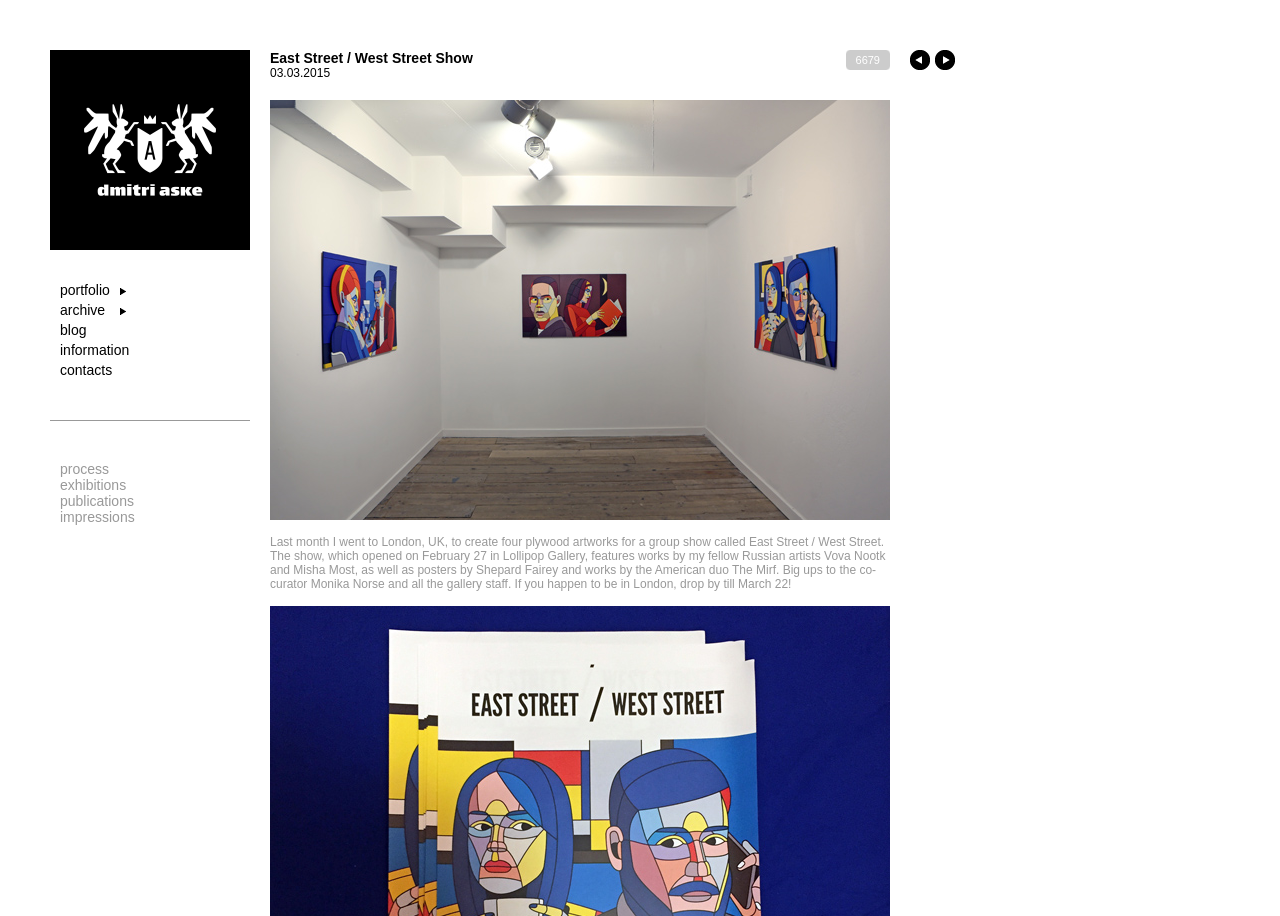Locate the UI element described as follows: "publications". Return the bounding box coordinates as four float numbers between 0 and 1 in the order [left, top, right, bottom].

[0.047, 0.538, 0.105, 0.556]